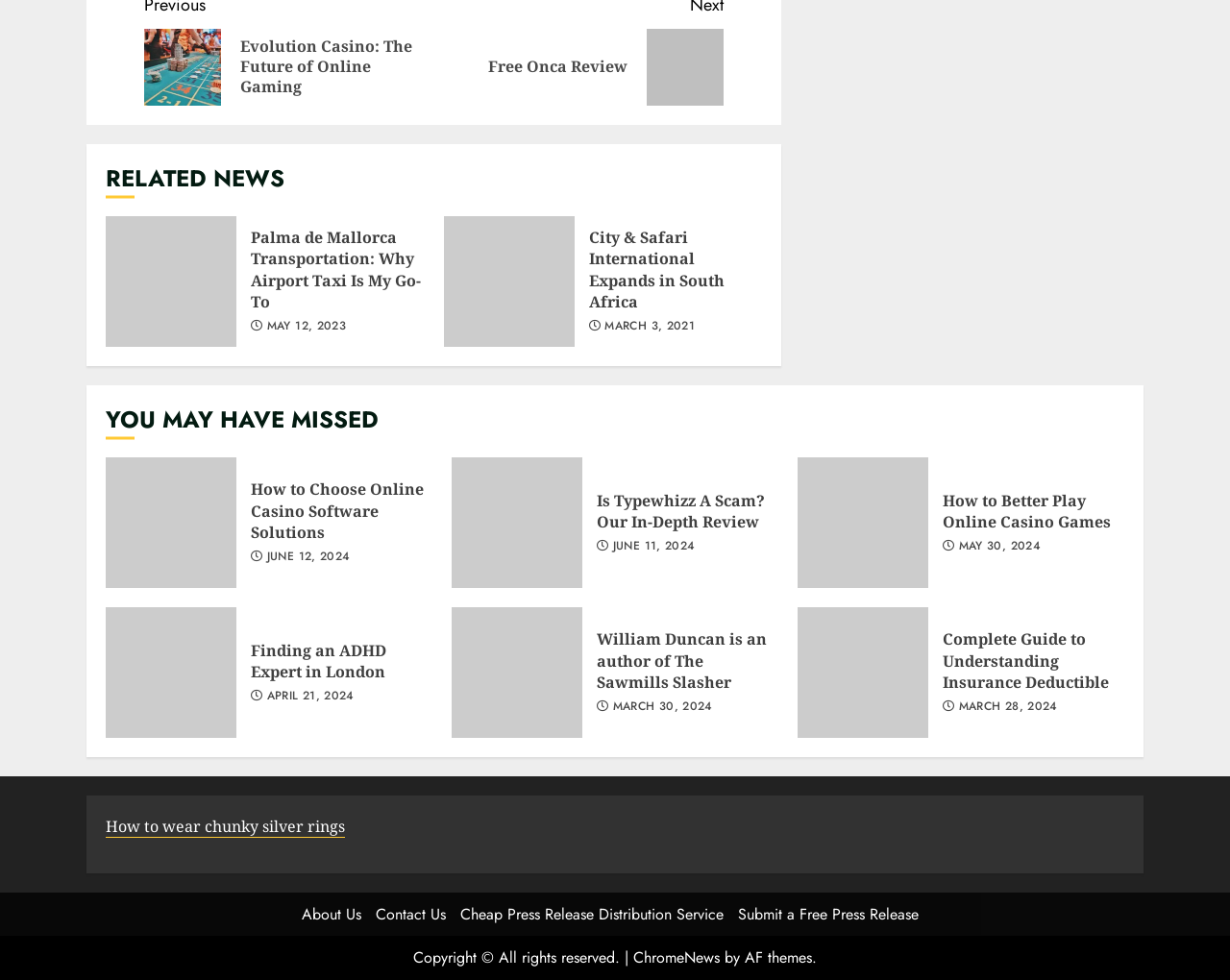Provide a one-word or short-phrase answer to the question:
What is the date of the article 'How to Choose Online Casino Software Solutions'?

JUNE 12, 2024